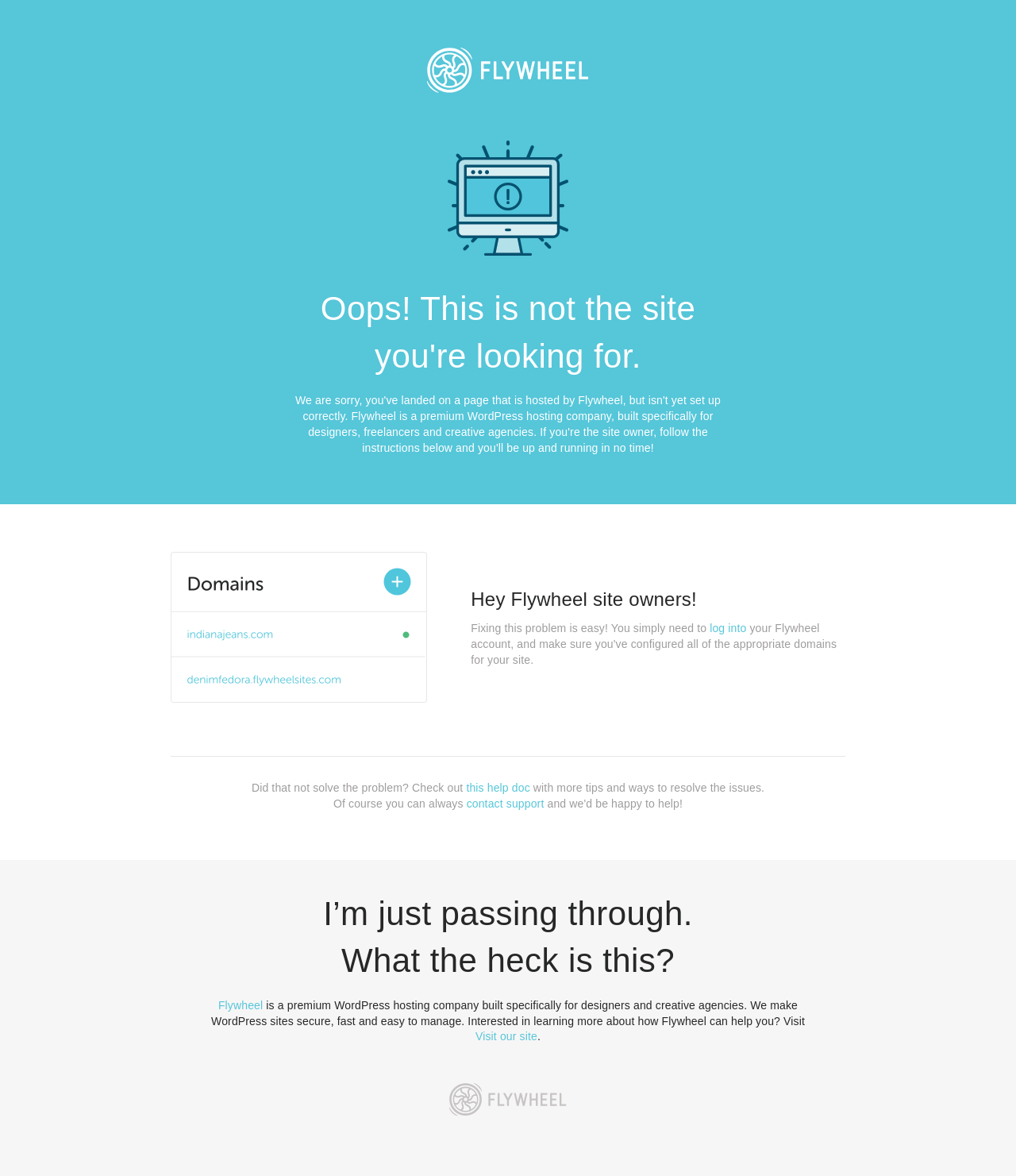Give an extensive and precise description of the webpage.

The webpage appears to be an error page or a page not found page, with a prominent heading "Oops! This is not the site you're looking for." located near the top center of the page. Below this heading, there is an image. 

To the right of the "Oops!" heading, there is another heading "Hey Flywheel site owners!" followed by a paragraph of text that explains how to fix the problem, with a link to "log into" in the middle of the text. 

Below this paragraph, there is a horizontal separator line, followed by another paragraph of text that suggests checking out a help document if the problem persists, with a link to "this help doc" in the middle of the text. 

Further down, there is a paragraph of text that mentions contacting support, with a link to "contact support" in the middle of the text. 

Near the bottom of the page, there is a heading "I’m just passing through. What the heck is this?" followed by a link to "Flywheel" and a paragraph of text that describes Flywheel as a premium WordPress hosting company, with a link to "Visit our site" at the end of the paragraph. 

There are several images scattered throughout the page, including one at the top right corner, one below the "Oops!" heading, and one at the bottom right corner. There are also several links, including one at the top left corner and one at the bottom center of the page.